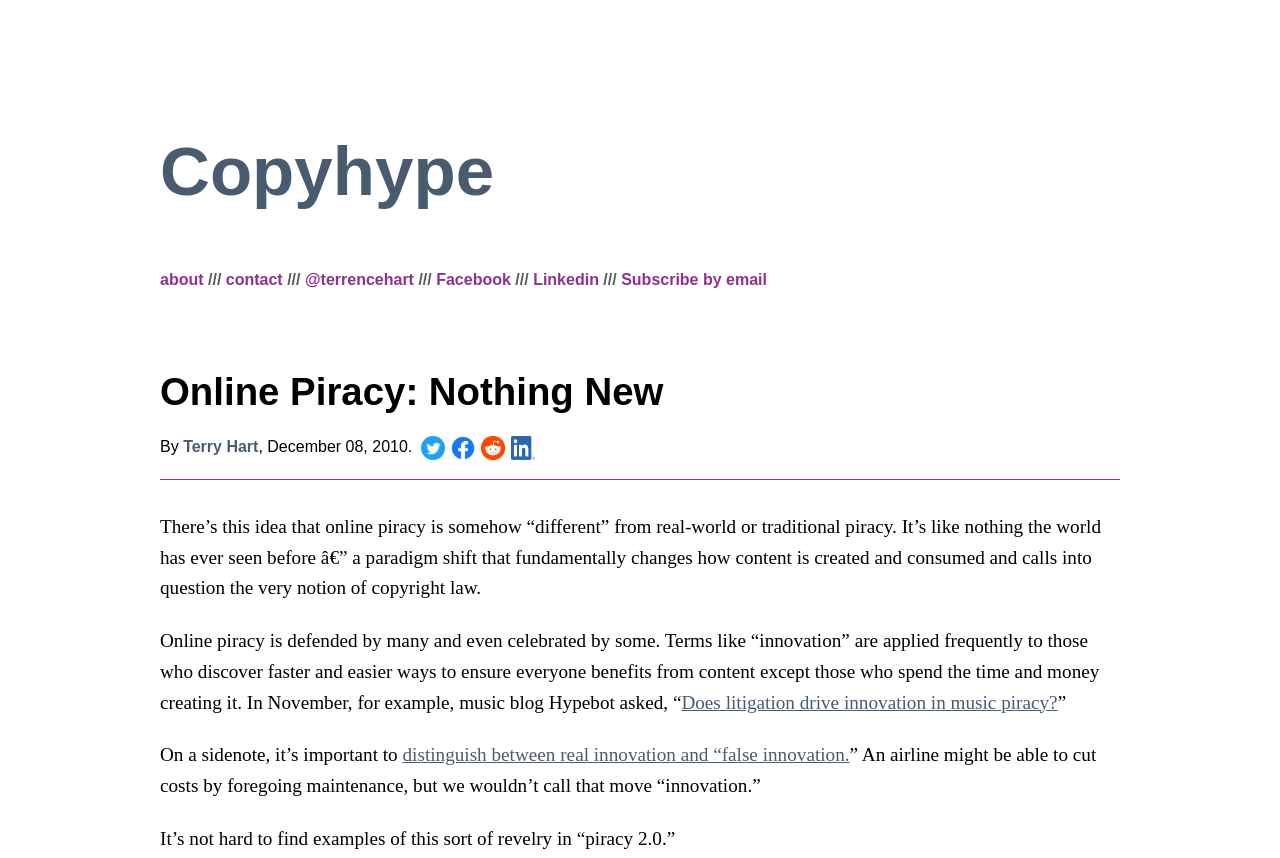How many social media links are there in the article?
Using the image, respond with a single word or phrase.

5